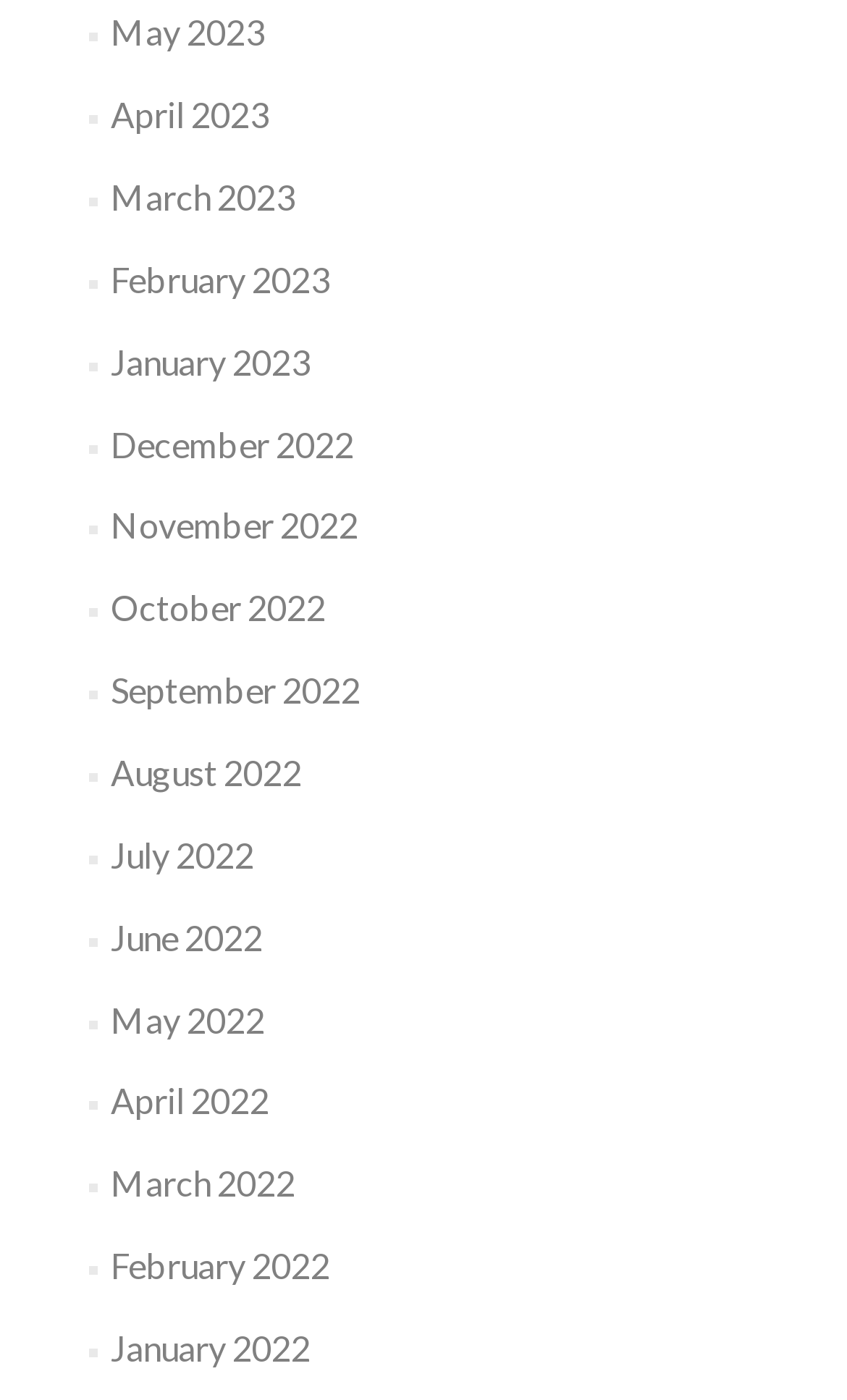Pinpoint the bounding box coordinates of the area that should be clicked to complete the following instruction: "check February 2022". The coordinates must be given as four float numbers between 0 and 1, i.e., [left, top, right, bottom].

[0.13, 0.889, 0.389, 0.918]